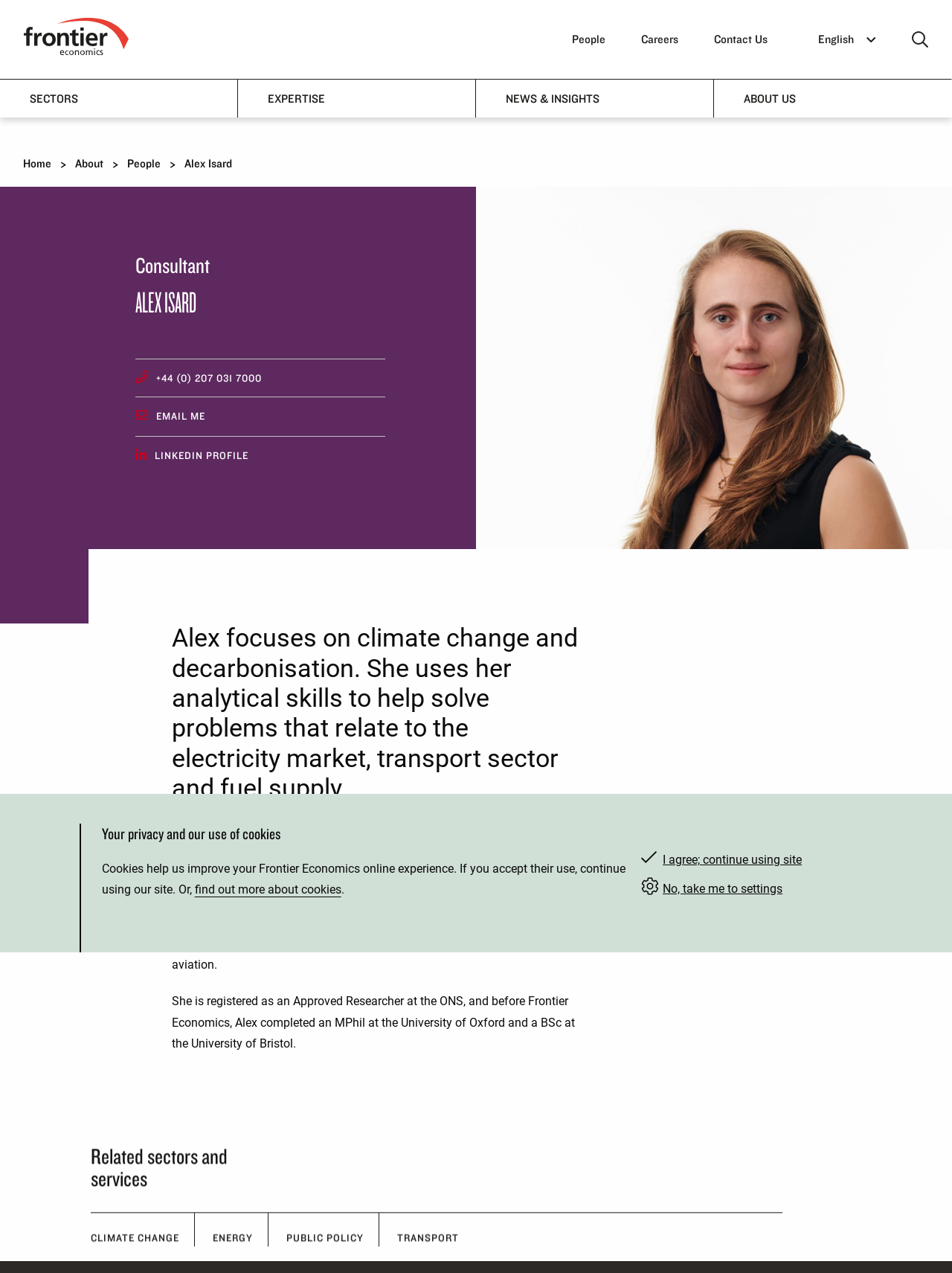What is the topic of Alex Isard's expertise?
Based on the screenshot, answer the question with a single word or phrase.

Climate change